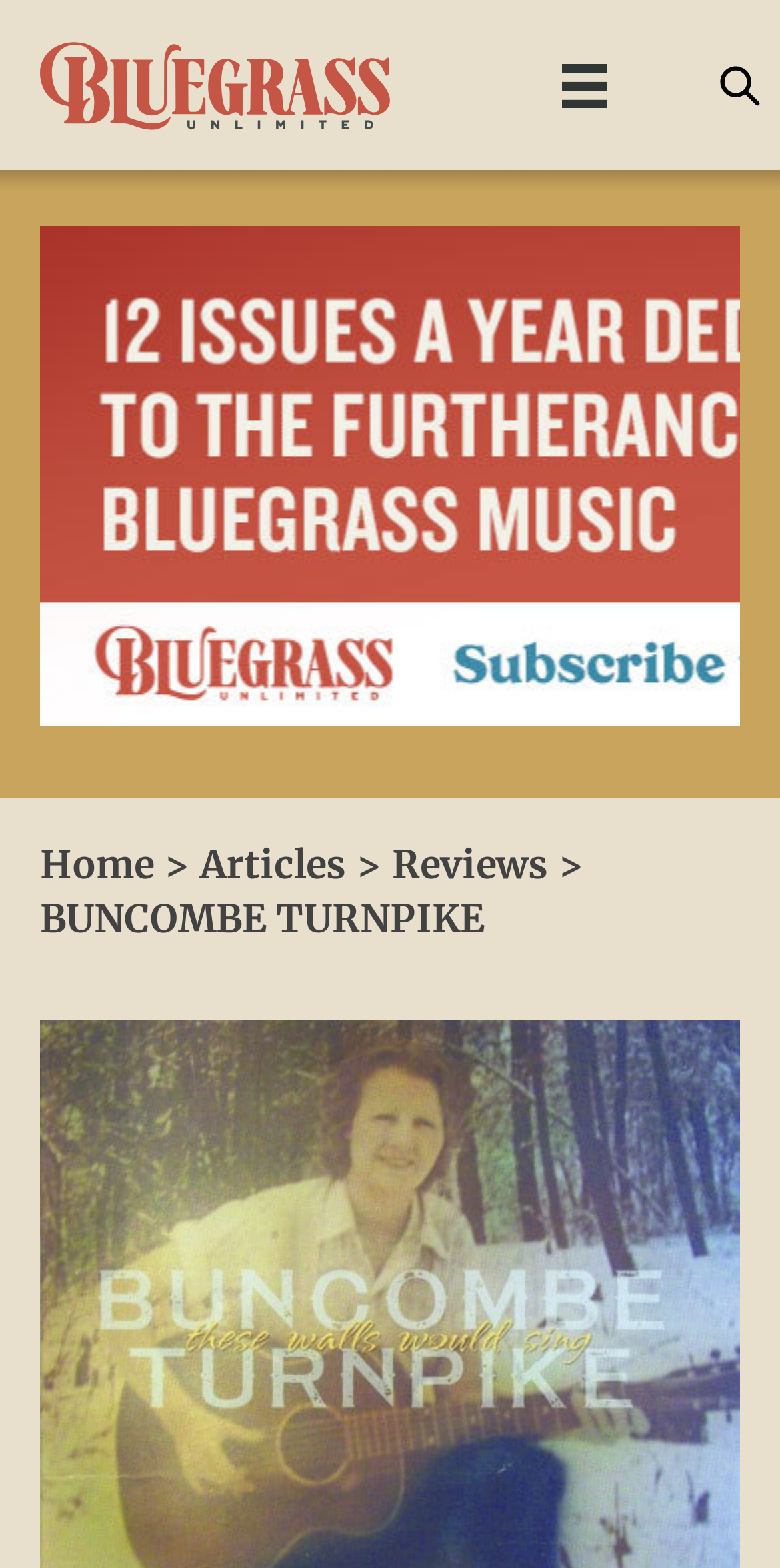Using the provided description alt="logo" title="logo", find the bounding box coordinates for the UI element. Provide the coordinates in (top-left x, top-left y, bottom-right x, bottom-right y) format, ensuring all values are between 0 and 1.

[0.051, 0.038, 0.5, 0.068]